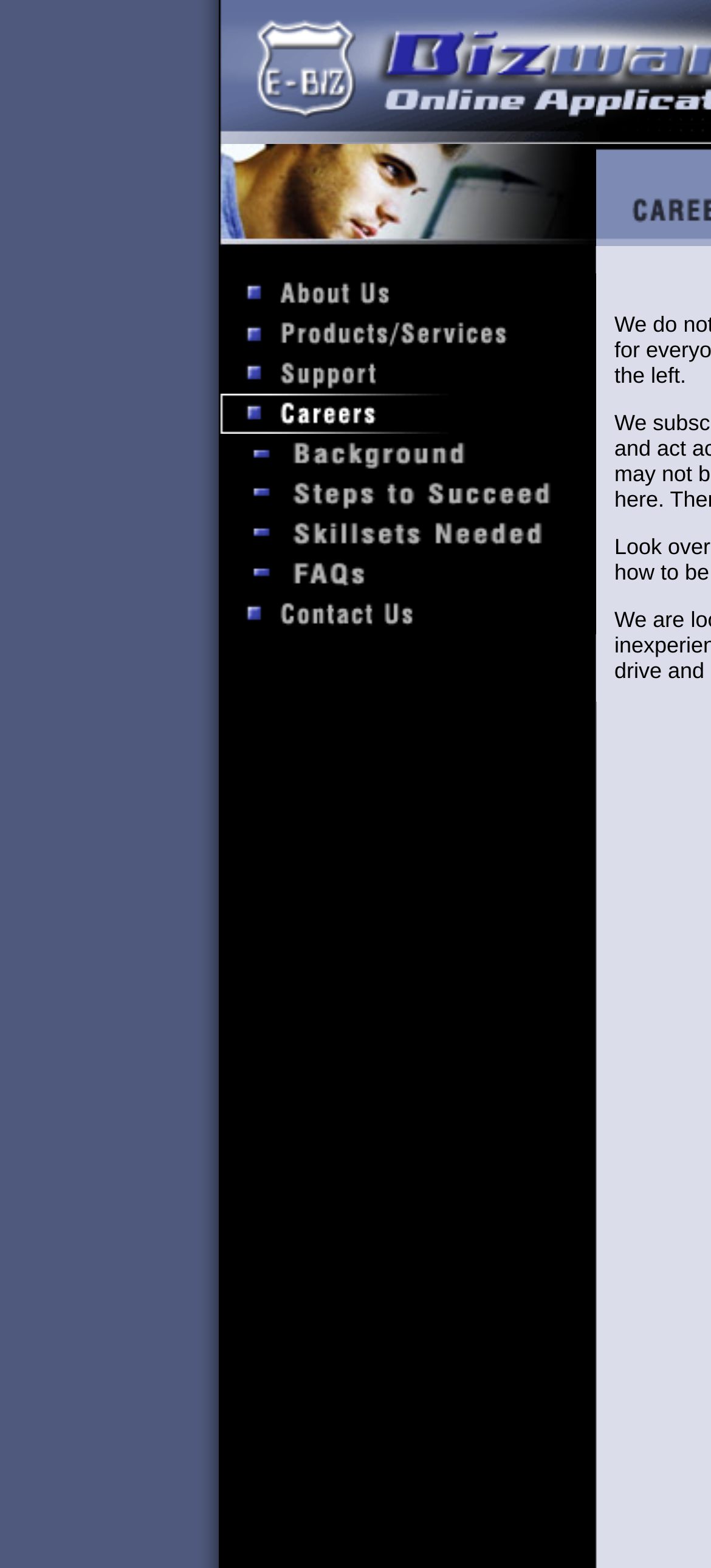What is the first link in the layout table?
Based on the image, provide a one-word or brief-phrase response.

About Us